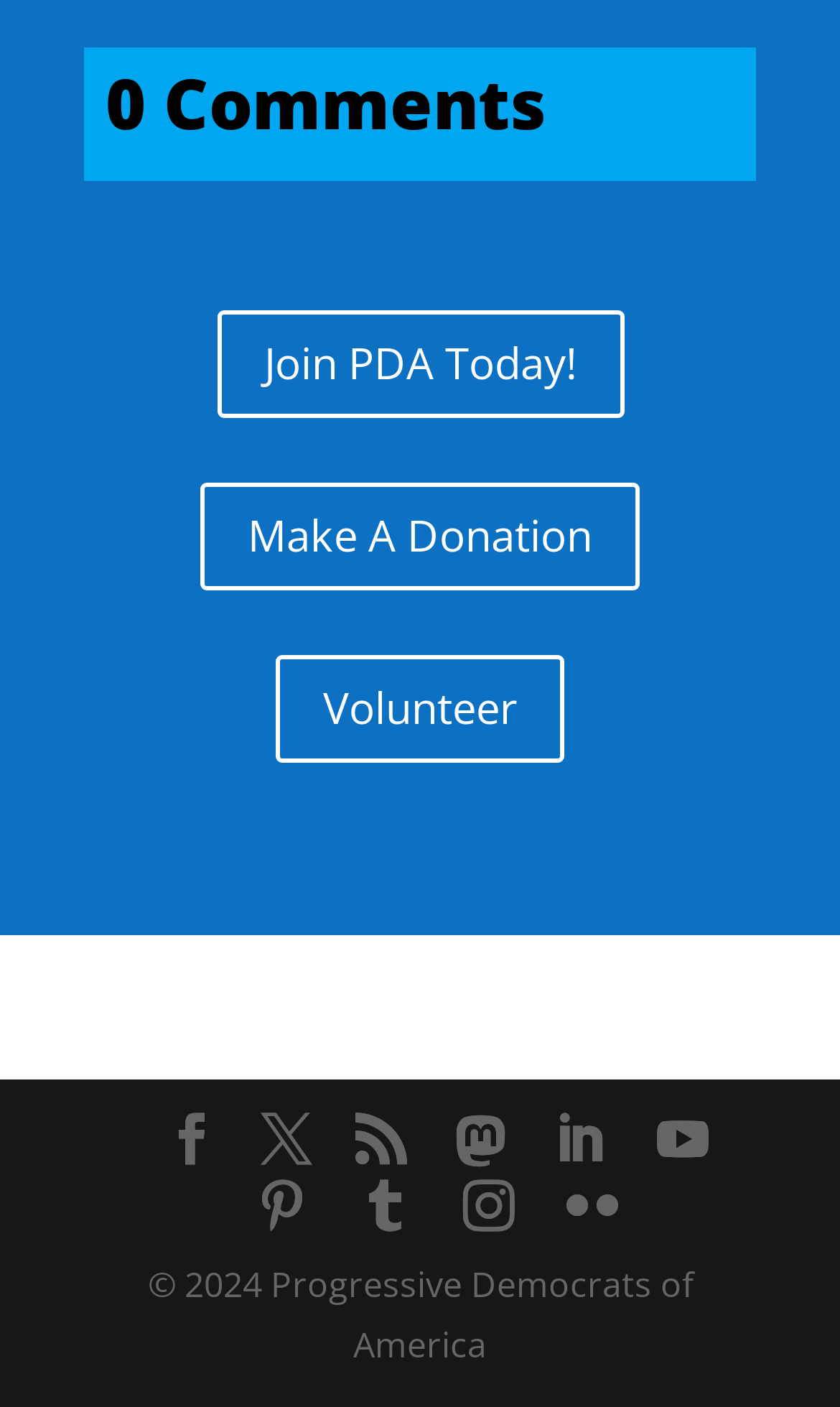Please provide a detailed answer to the question below based on the screenshot: 
What are the three options to engage with the organization?

The answer can be found in the three link elements with the text 'Join PDA Today!', 'Make A Donation', and 'Volunteer' at the top of the webpage.